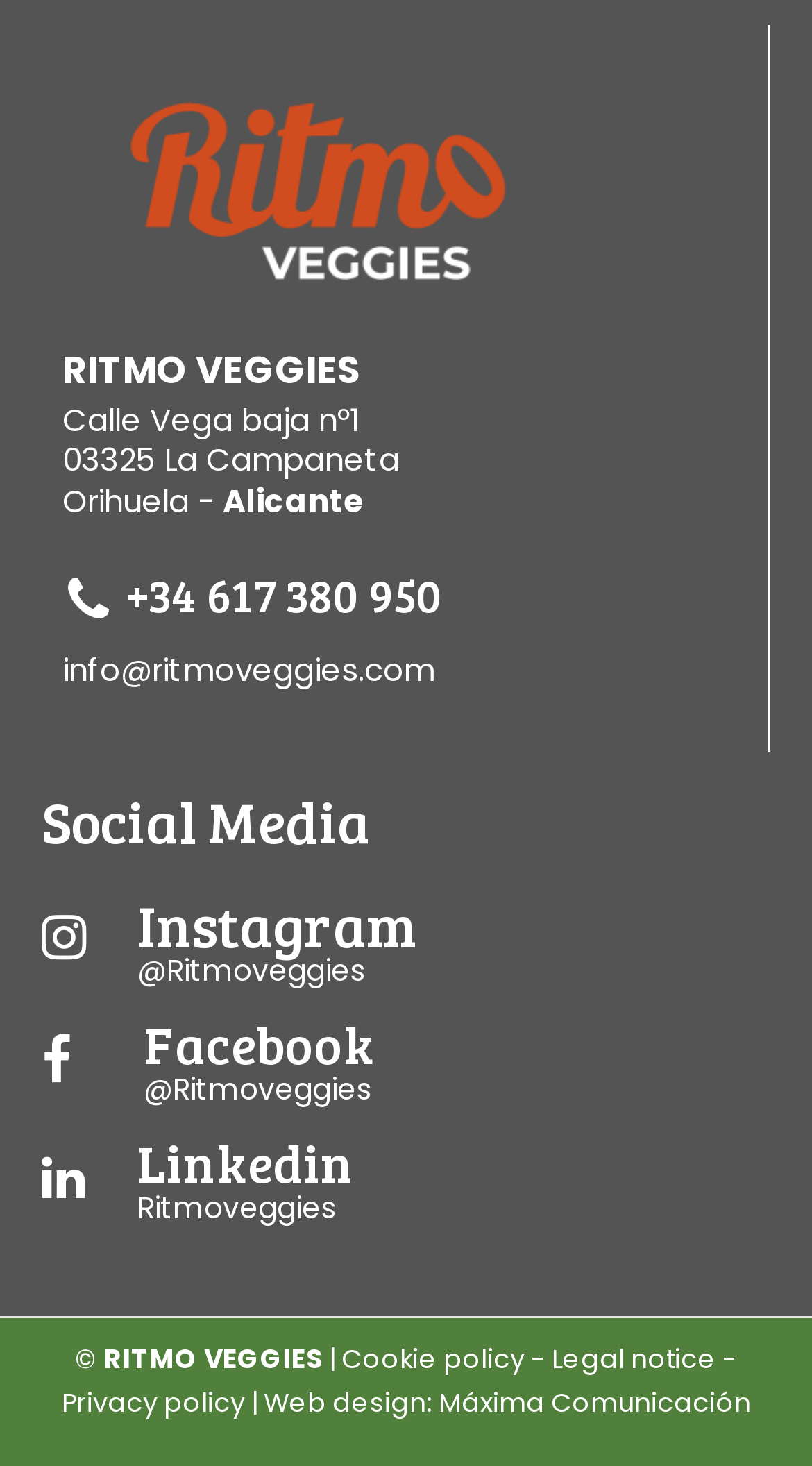Find the bounding box coordinates for the element that must be clicked to complete the instruction: "Check the cookie policy". The coordinates should be four float numbers between 0 and 1, indicated as [left, top, right, bottom].

[0.421, 0.914, 0.646, 0.939]